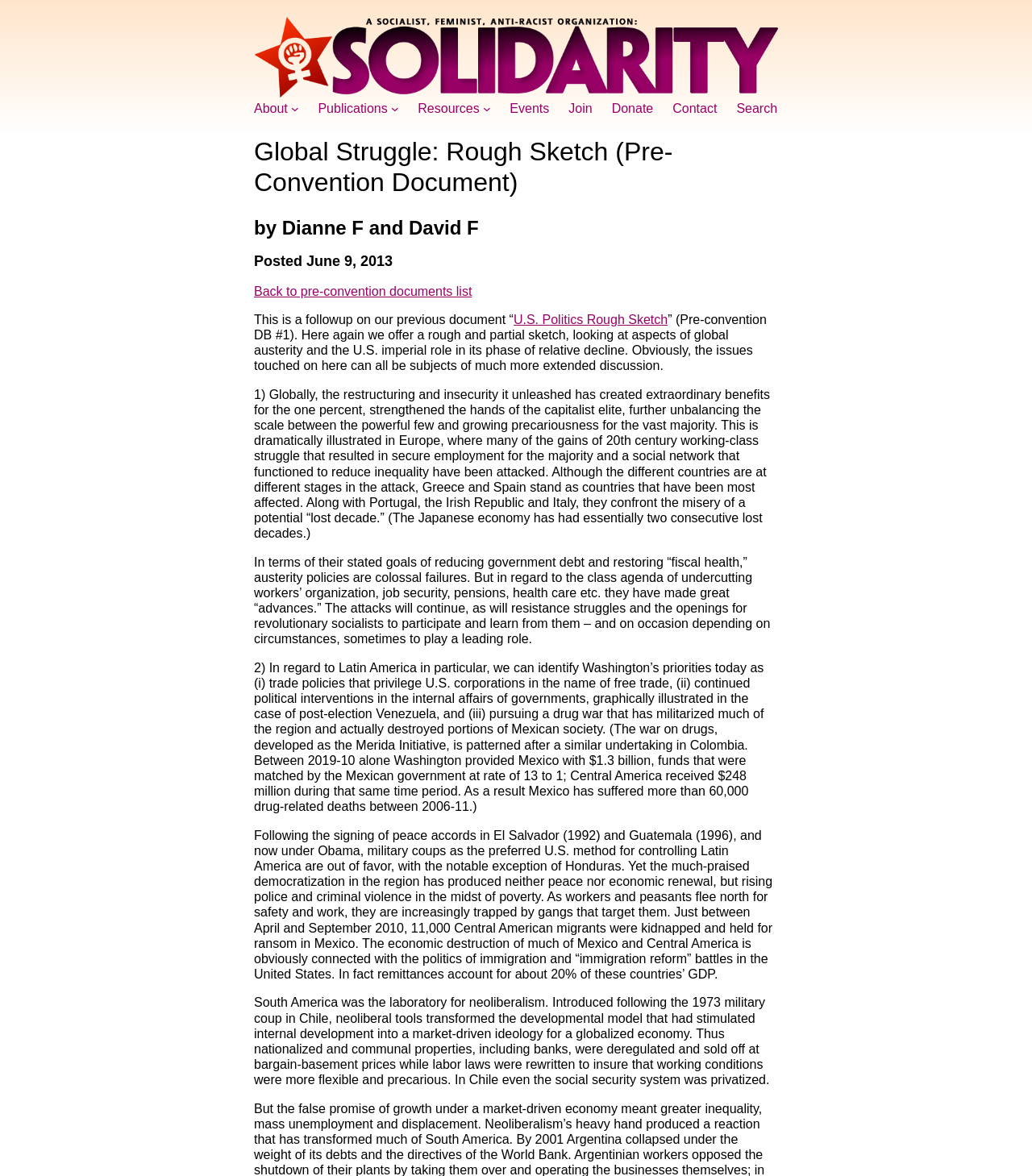Provide the bounding box for the UI element matching this description: "U.S. Politics Rough Sketch".

[0.498, 0.266, 0.647, 0.278]